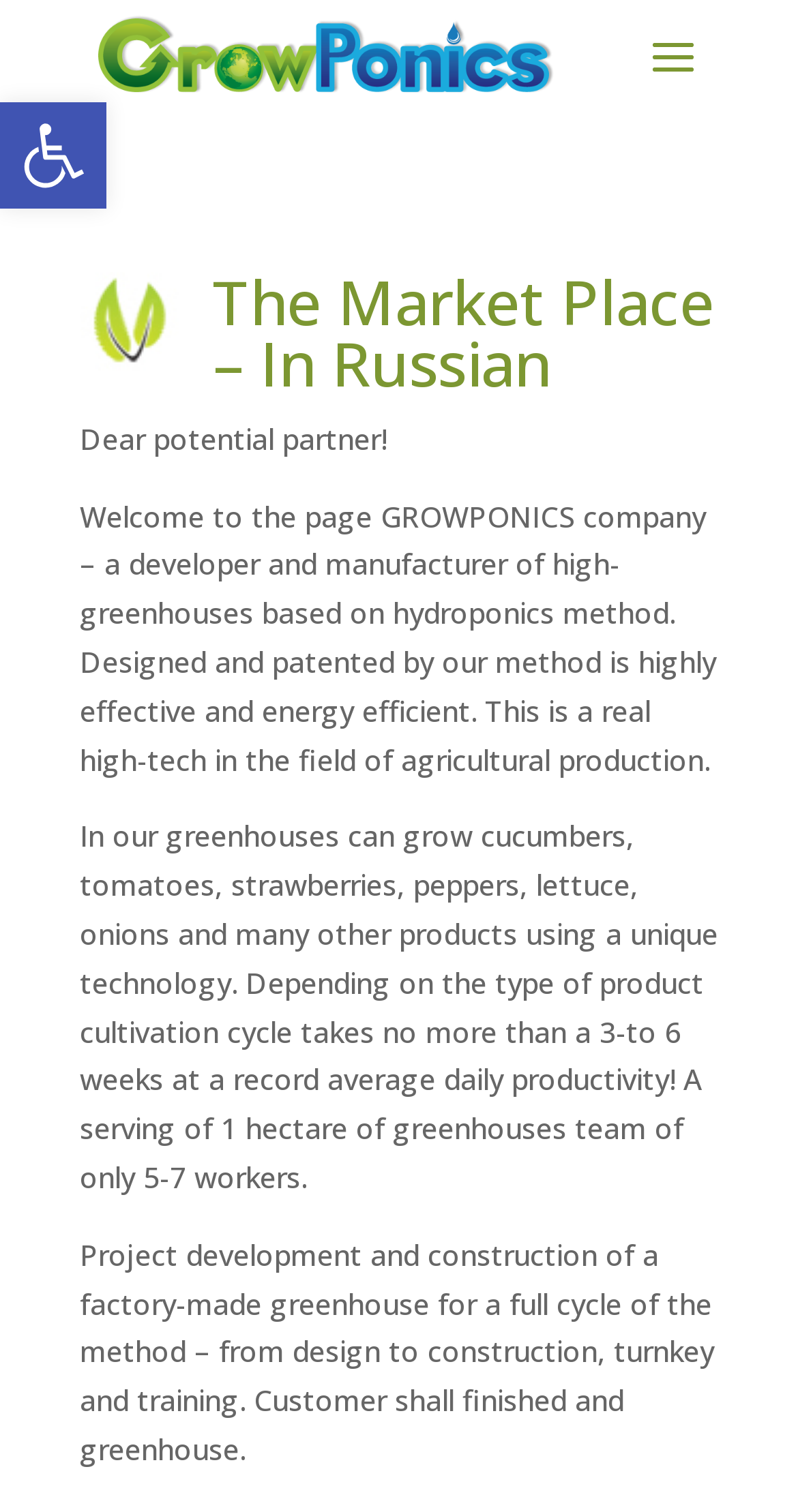Please find the main title text of this webpage.

The Market Place – In Russian